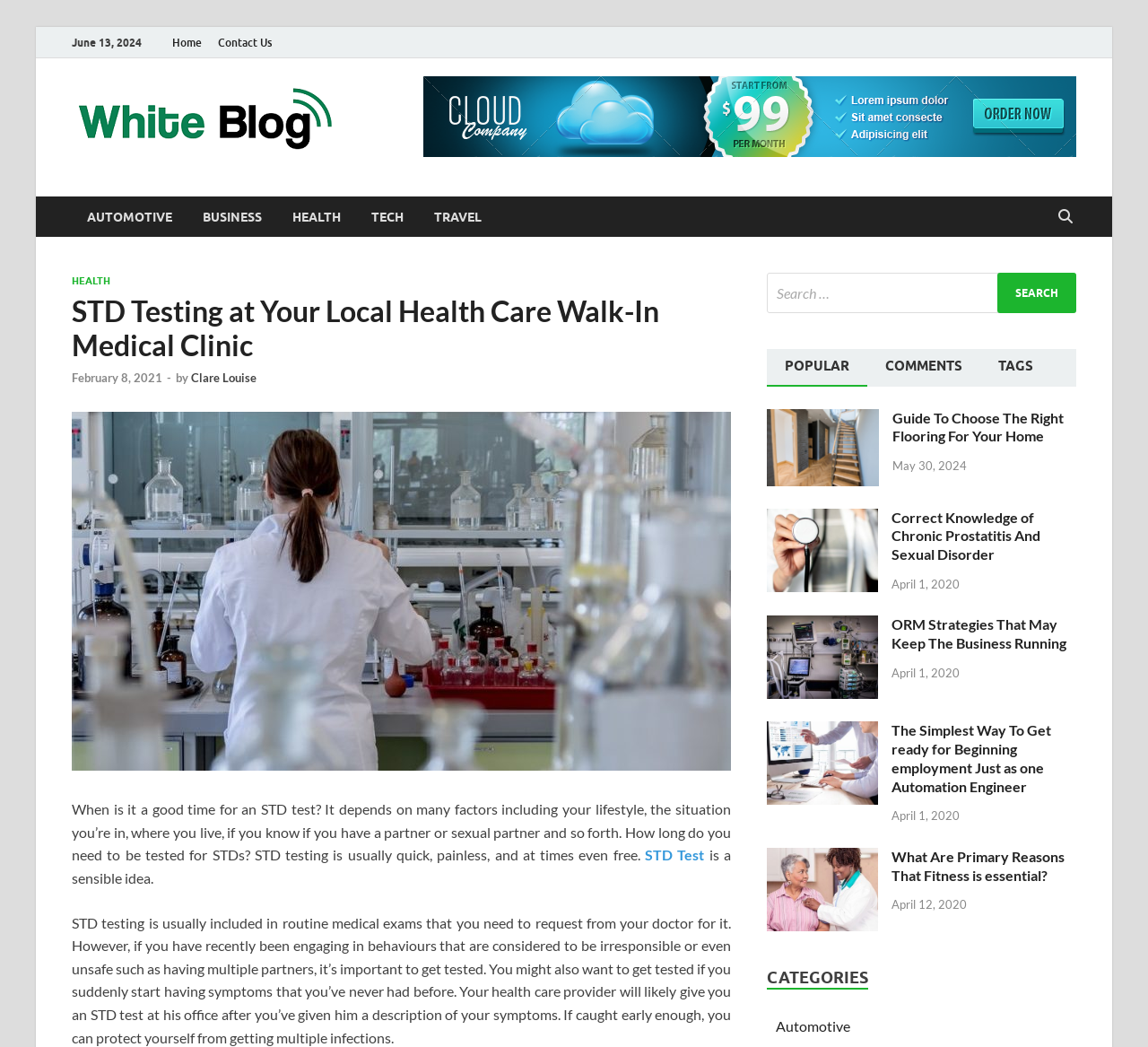Determine the bounding box coordinates of the target area to click to execute the following instruction: "Read the article 'STD Testing at Your Local Health Care Walk-In Medical Clinic'."

[0.062, 0.281, 0.637, 0.347]